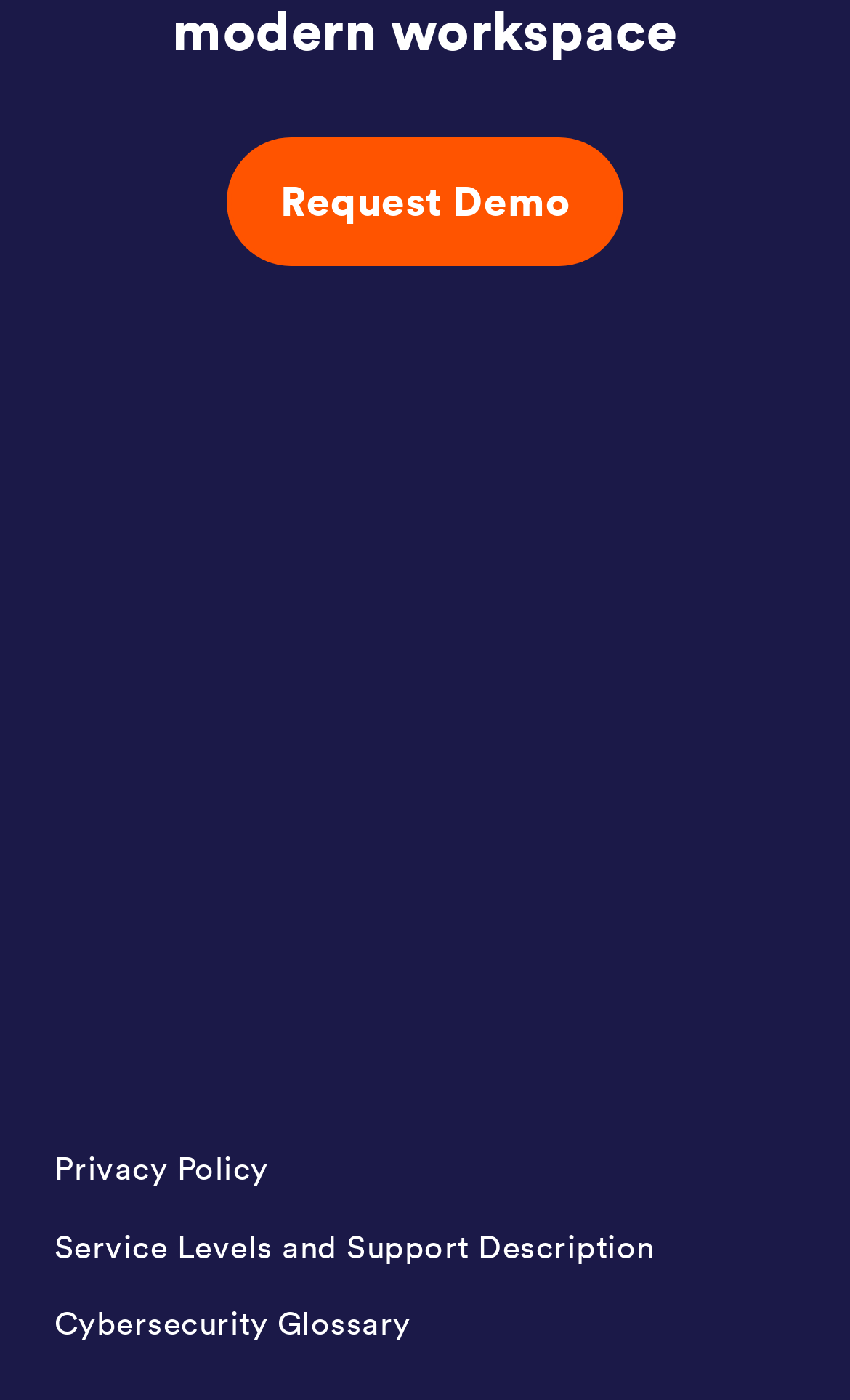How many links are related to Perception Point?
Please provide a detailed and thorough answer to the question.

I counted the links that contain the phrase 'Perception Point' in their text or description, and found three links: 'AWS Marketplace: Perception Point', 'Perception Point Reviews, Ratings & Features | Gartner Peer Insights', and the root link.